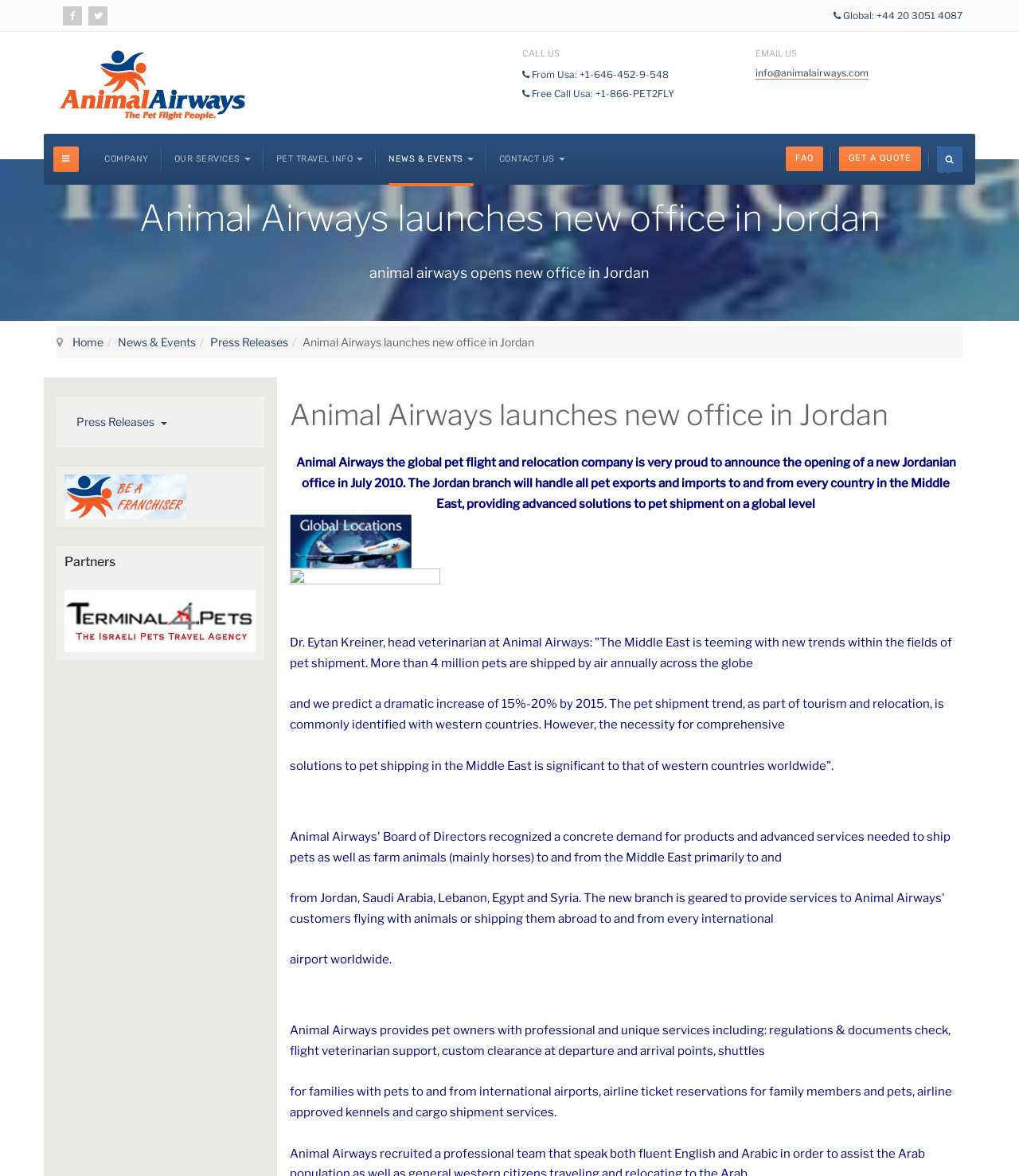Please find the bounding box coordinates of the element that you should click to achieve the following instruction: "Get a quote". The coordinates should be presented as four float numbers between 0 and 1: [left, top, right, bottom].

[0.823, 0.125, 0.904, 0.145]